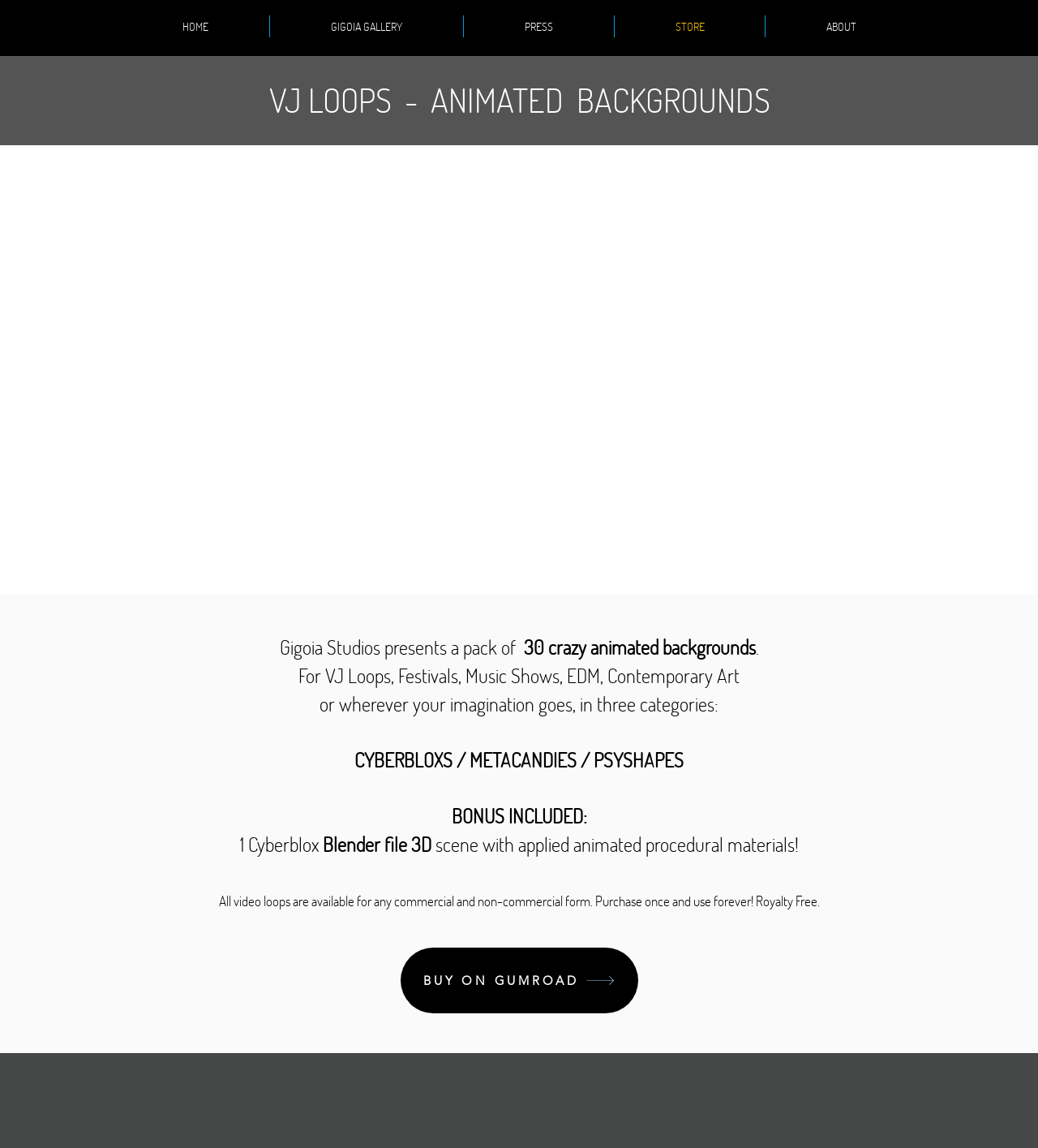Where can the product be purchased?
Kindly answer the question with as much detail as you can.

The webpage has a link 'BUY ON GUMROAD' which suggests that the product can be purchased on Gumroad.